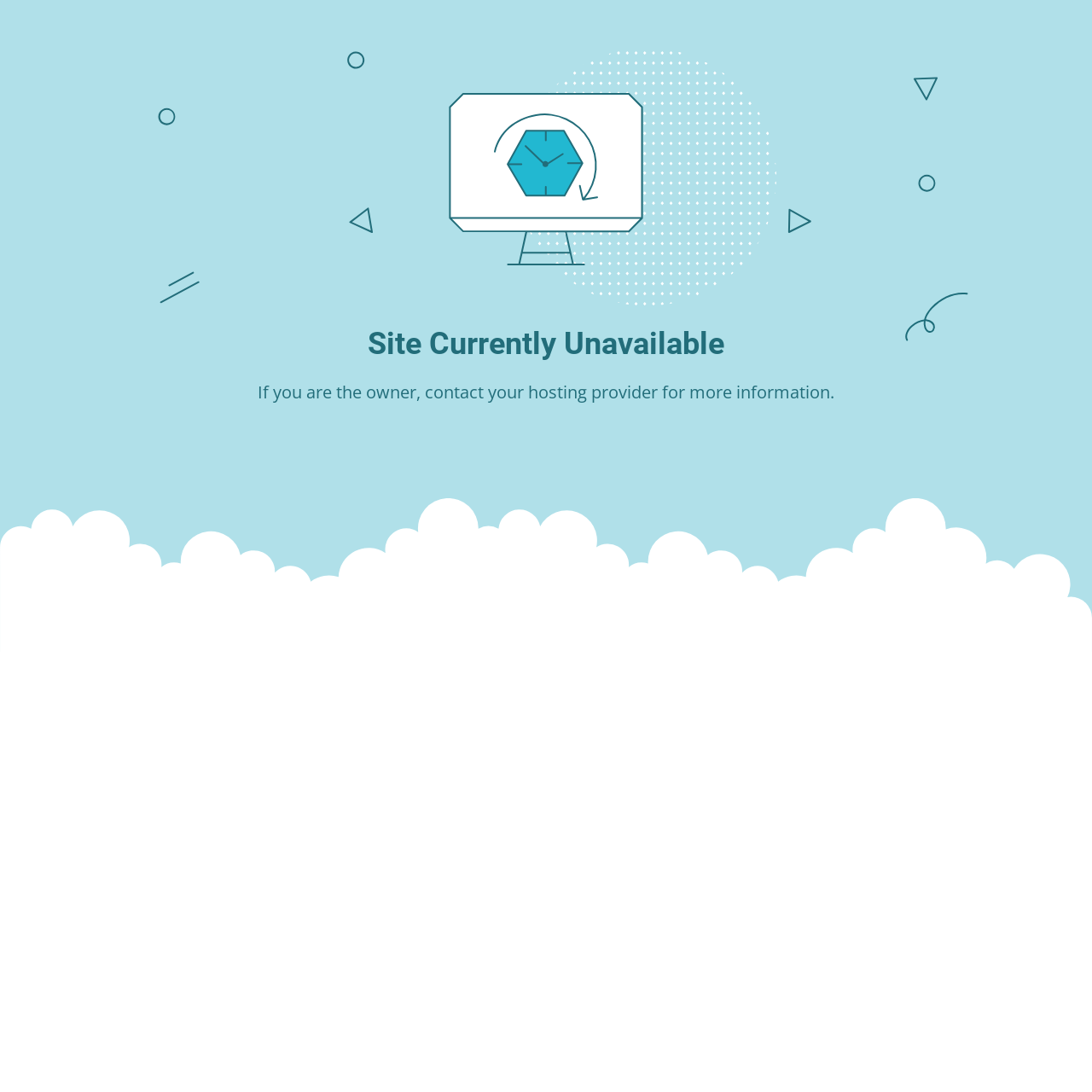Provide the text content of the webpage's main heading.

Site Currently Unavailable